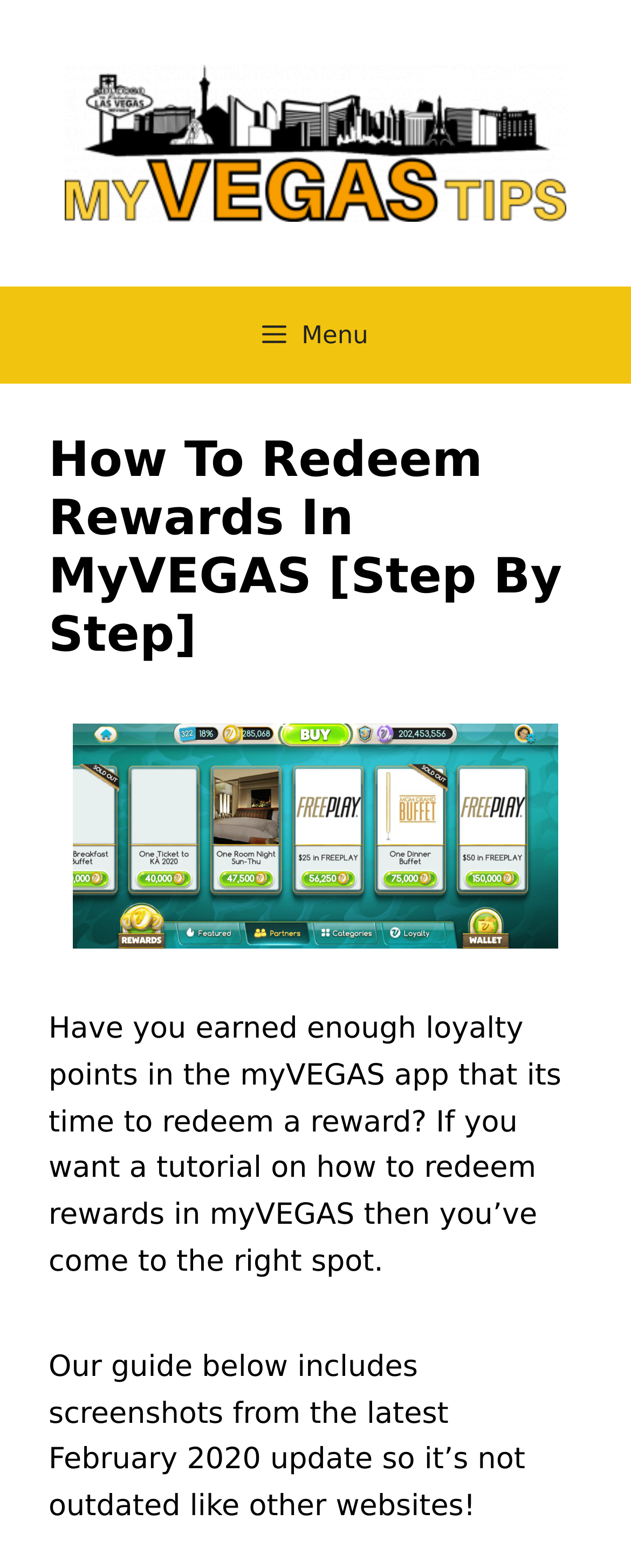Describe all the key features of the webpage in detail.

The webpage is a tutorial guide on how to redeem rewards in the myVEGAS app. At the top of the page, there is a banner with a link to "MyVEGAS Tips" accompanied by an image, taking up almost the entire width of the page. Below the banner, there is a primary navigation menu with a "Menu" button on the left side.

The main content of the page is divided into sections, starting with a header that displays the title "How To Redeem Rewards In MyVEGAS [Step By Step]" in a prominent font size. Below the title, there is an image related to redeeming rewards in myVEGAS, taking up a significant portion of the page width.

The tutorial begins with a paragraph of text that explains the purpose of the guide, stating that it will walk the user through each step of redeeming rewards in myVEGAS. This paragraph is followed by another paragraph that assures the user that the guide is up-to-date, with screenshots from the latest February 2020 update.